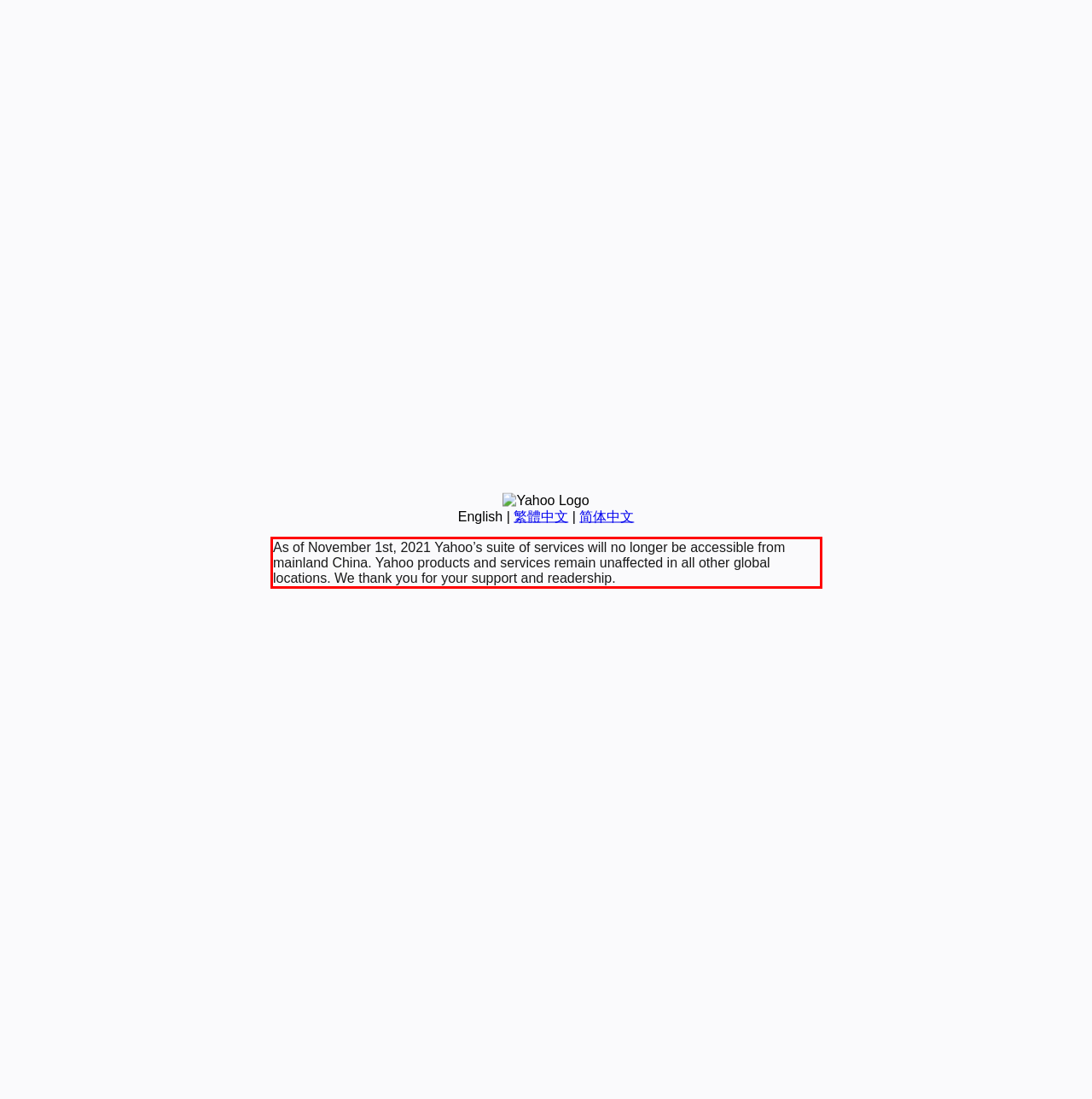There is a screenshot of a webpage with a red bounding box around a UI element. Please use OCR to extract the text within the red bounding box.

As of November 1st, 2021 Yahoo’s suite of services will no longer be accessible from mainland China. Yahoo products and services remain unaffected in all other global locations. We thank you for your support and readership.